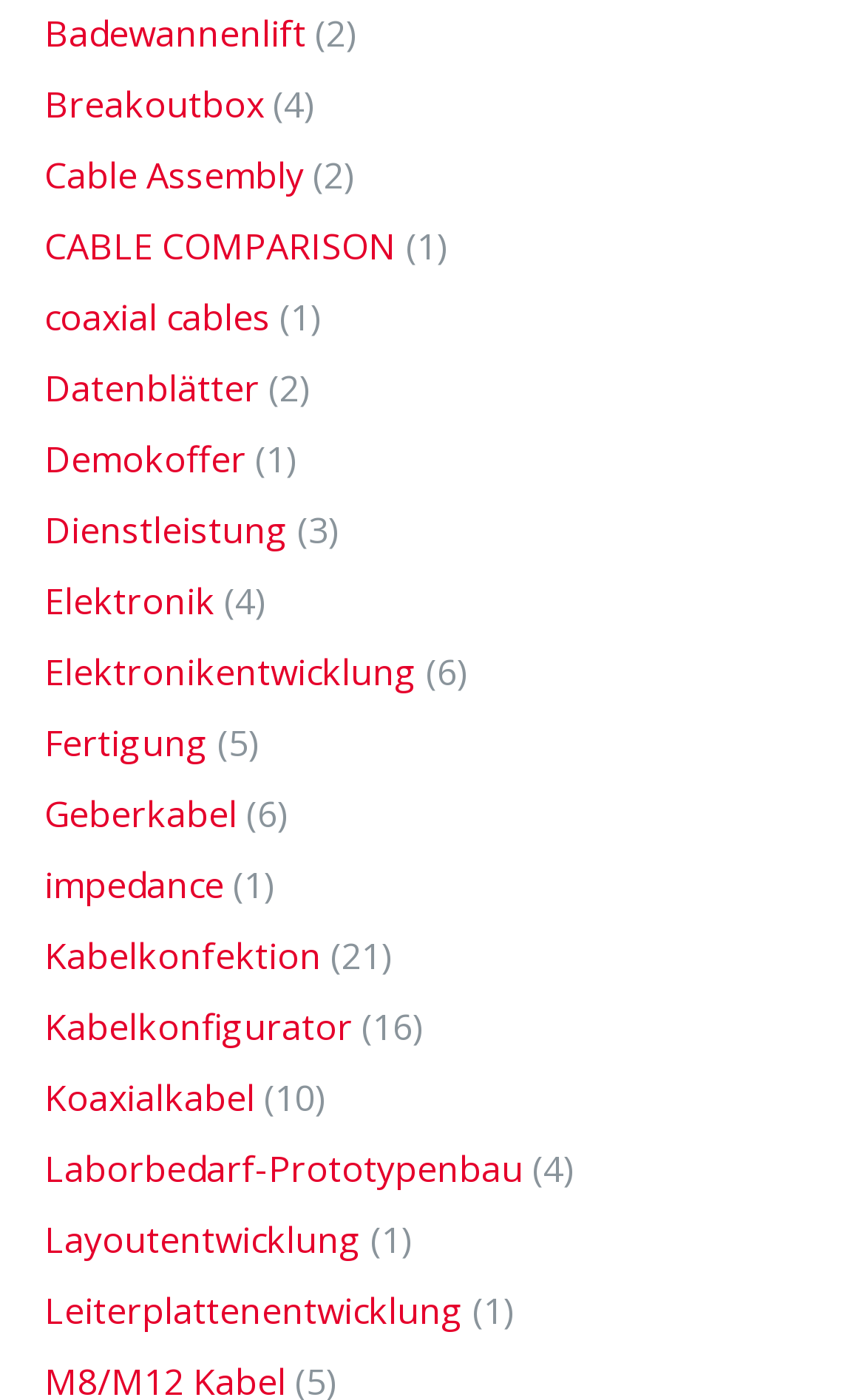How many StaticText elements are on this webpage? Analyze the screenshot and reply with just one word or a short phrase.

31